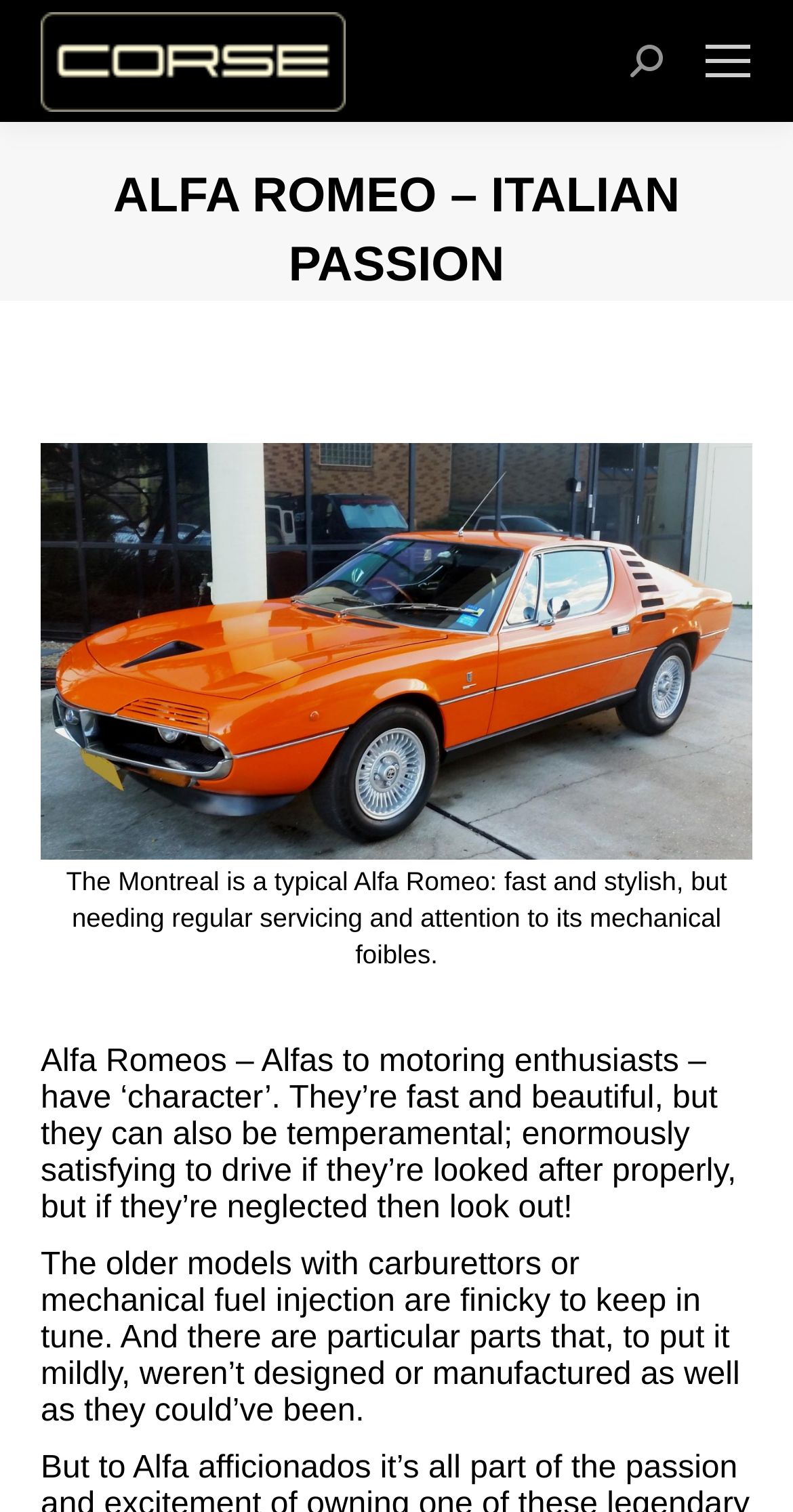What is the tone of the text?
Based on the image, answer the question with a single word or brief phrase.

Informative